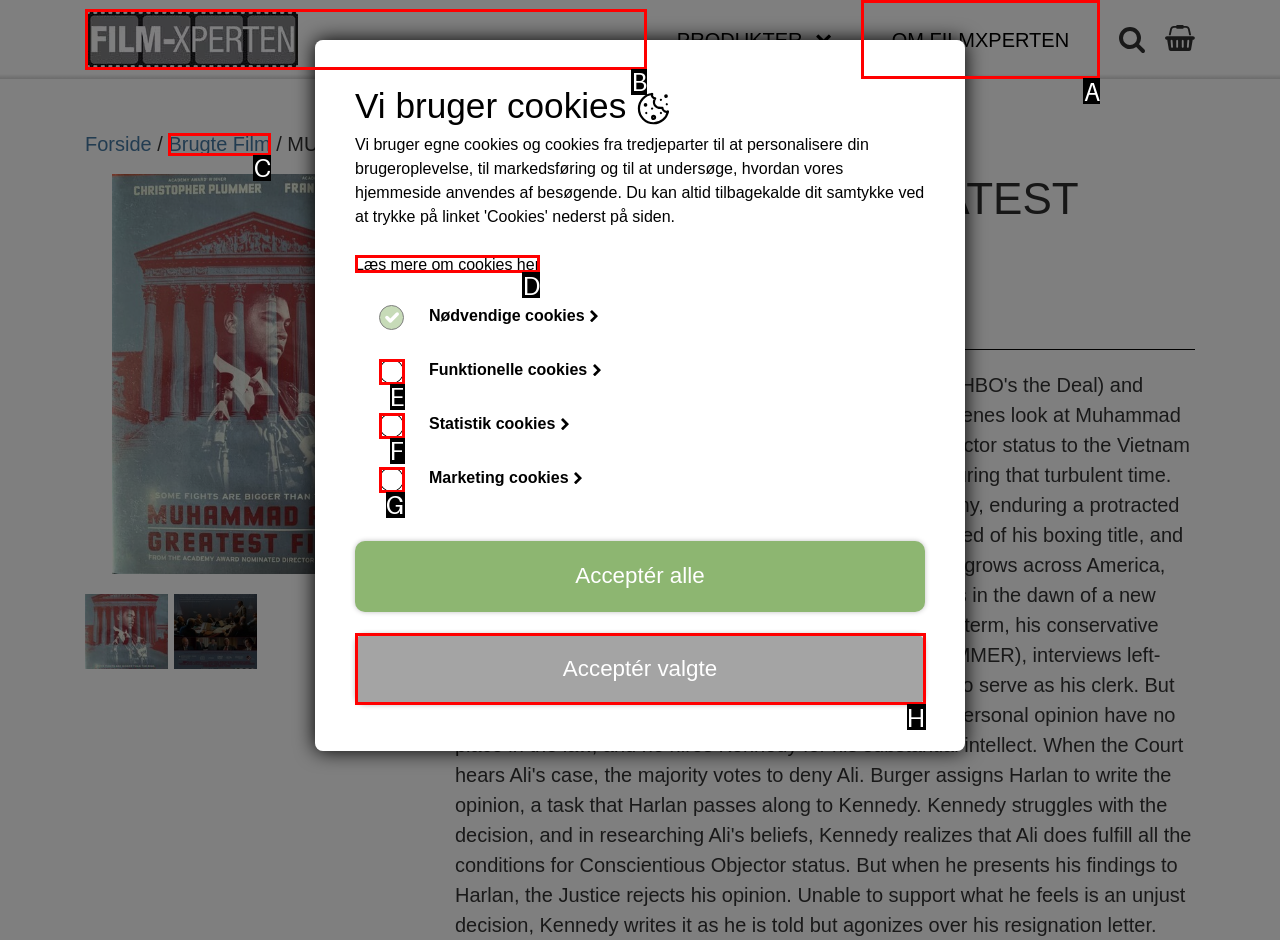Select the letter of the UI element that matches this task: Click the OM FILMXPERTEN link
Provide the answer as the letter of the correct choice.

A